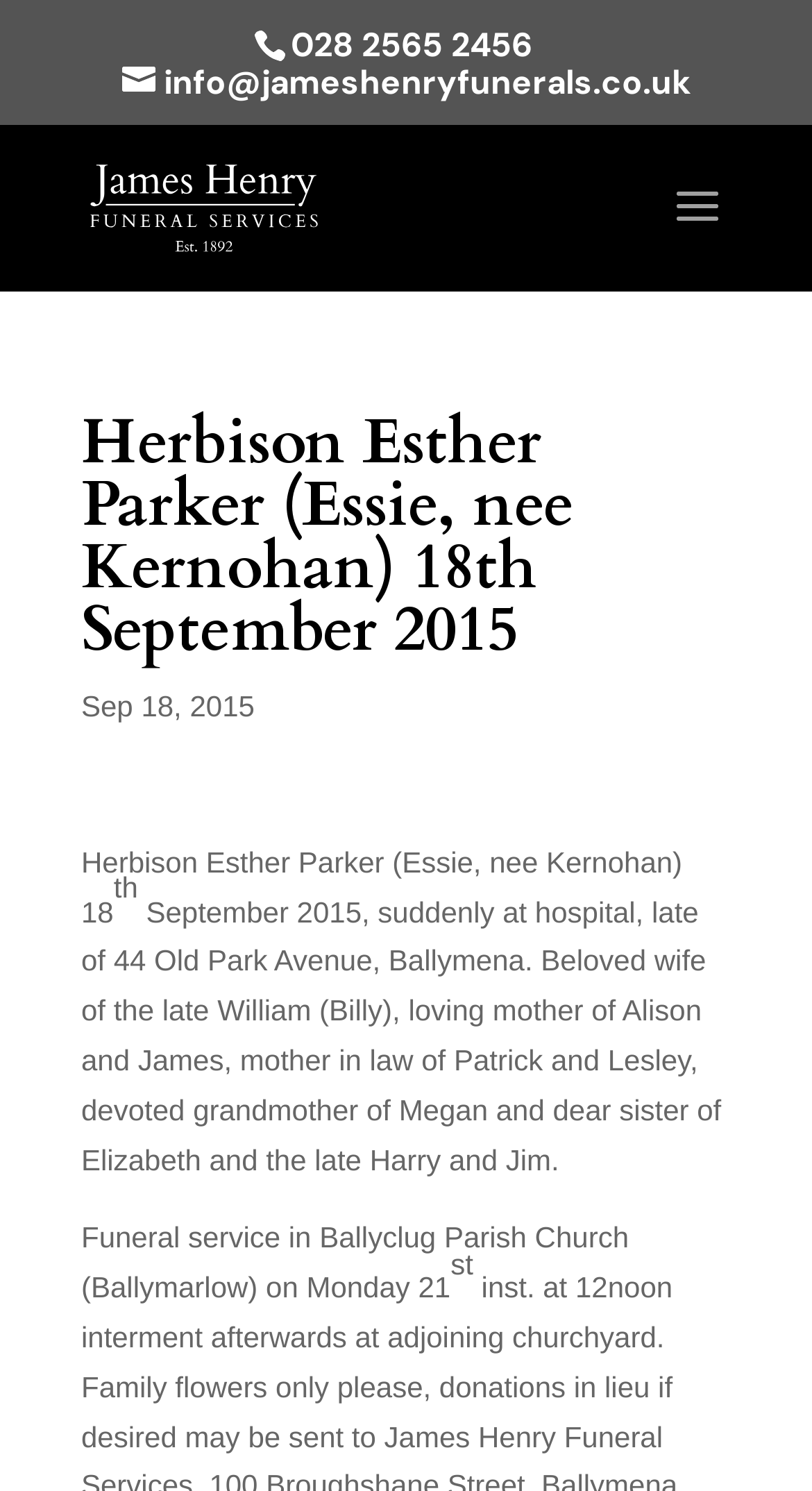Using the provided element description "< Back", determine the bounding box coordinates of the UI element.

None